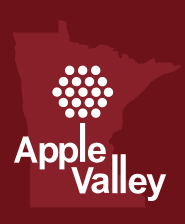Respond with a single word or phrase to the following question:
What is symbolized by the cluster of small dots?

vibrant community and collective spirit